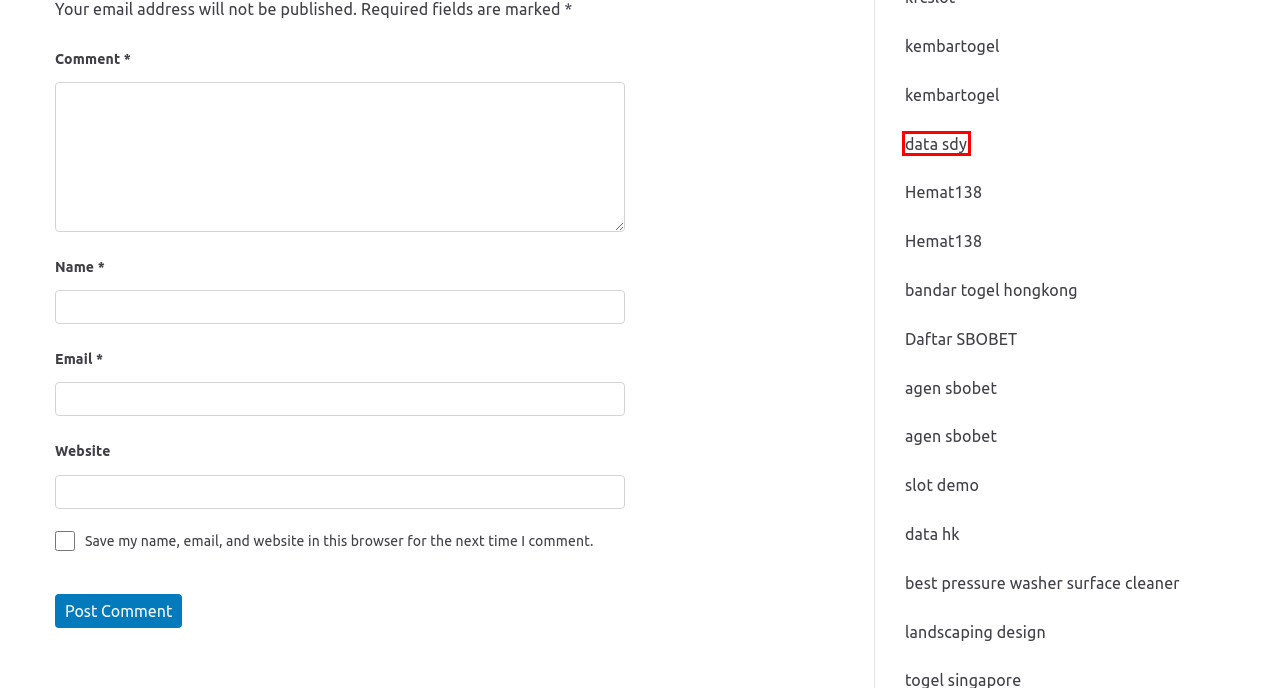Examine the webpage screenshot and identify the UI element enclosed in the red bounding box. Pick the webpage description that most accurately matches the new webpage after clicking the selected element. Here are the candidates:
A. Kembartogel : Daftar Kembar Togel | Login Kembartogel | Link Kembartogel
B. SBOBET88: Login Daftar SBOBET | Link Alternatif SBOBET Mobile | Situs Judi Bola Resmi
C. Data HK: Togel Hongkong, Keluaran HK, Pengeluaran HK, Toto HK Hari Ini
D. Hemat138 : Agen Situs Slot Online Paling Best Mudah Maxwin
E. Togel Sidney: Result Togel Hari Ini, Data SDY, Keluaran SDY, Pengeluaran SDY 2024
F. Pragmatic76: Slot Pragmatic, Demo Slot Pragmatic Maxwin, Daftar Slot Demo Pragmatic Play Gratis
G. Power Pressure Washer Surface Cleaners - EVEAGE
H. Situs Resmi Agen Sbobet Daftar Judi Bola Online Link Alternatif Sbobet88

E